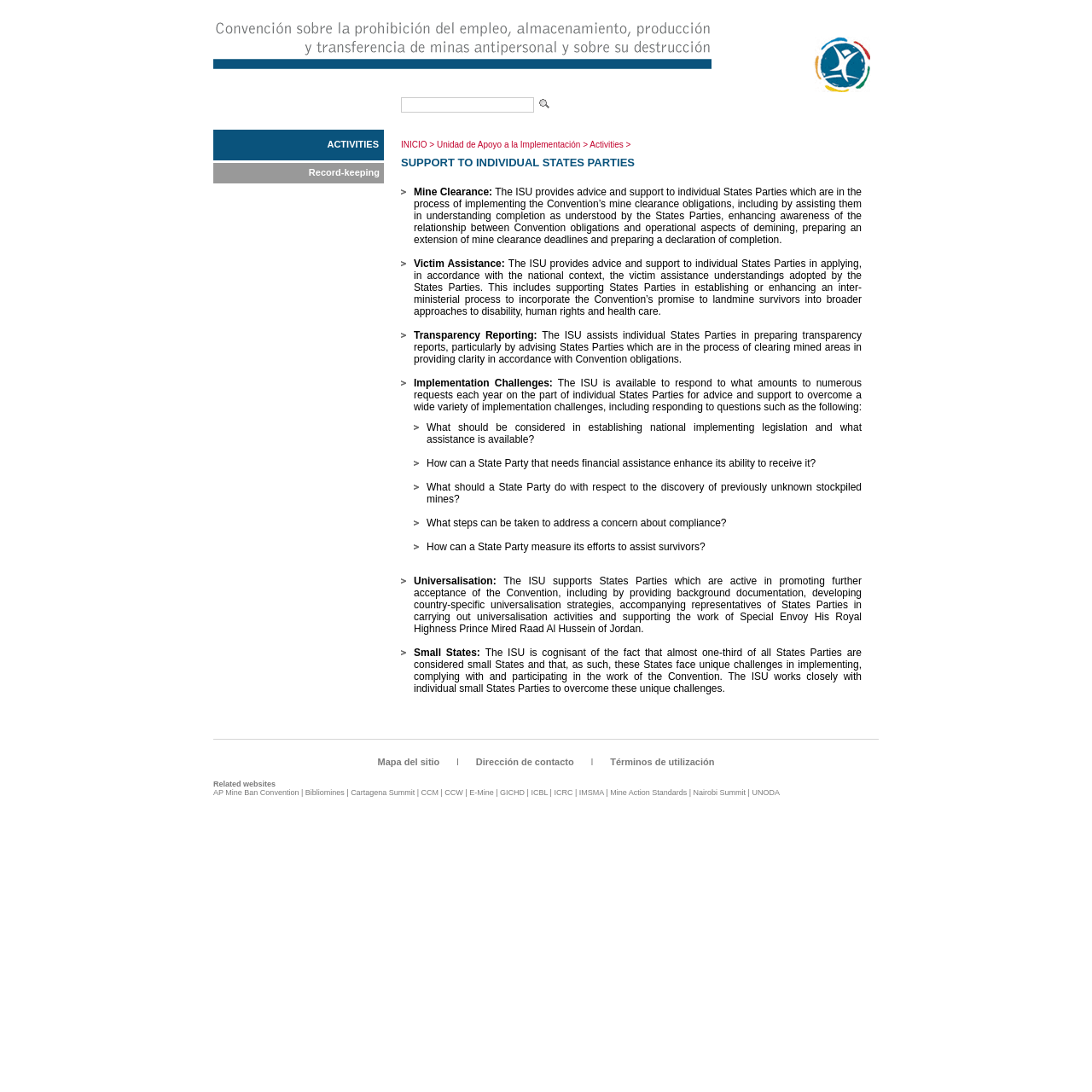Please predict the bounding box coordinates of the element's region where a click is necessary to complete the following instruction: "Click on the link to access ACTIVITIES". The coordinates should be represented by four float numbers between 0 and 1, i.e., [left, top, right, bottom].

[0.195, 0.119, 0.352, 0.147]